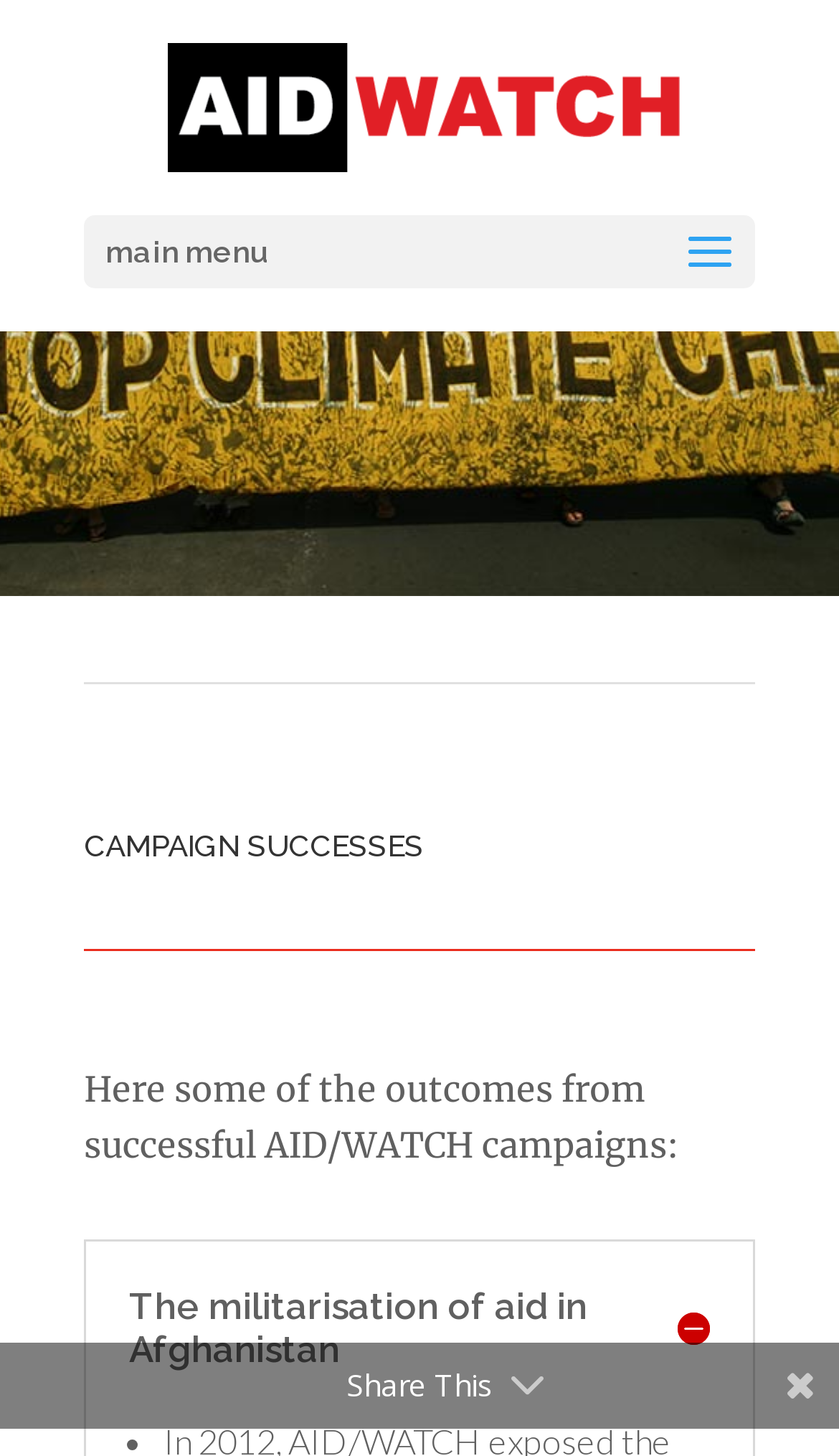Using the information shown in the image, answer the question with as much detail as possible: What is the context of the webpage?

The context of the webpage can be inferred from the meta description 'Past campaign successes | AID/WATCH' and the content of the webpage, which suggests that the webpage is showcasing the successes of AID/WATCH's past campaigns.